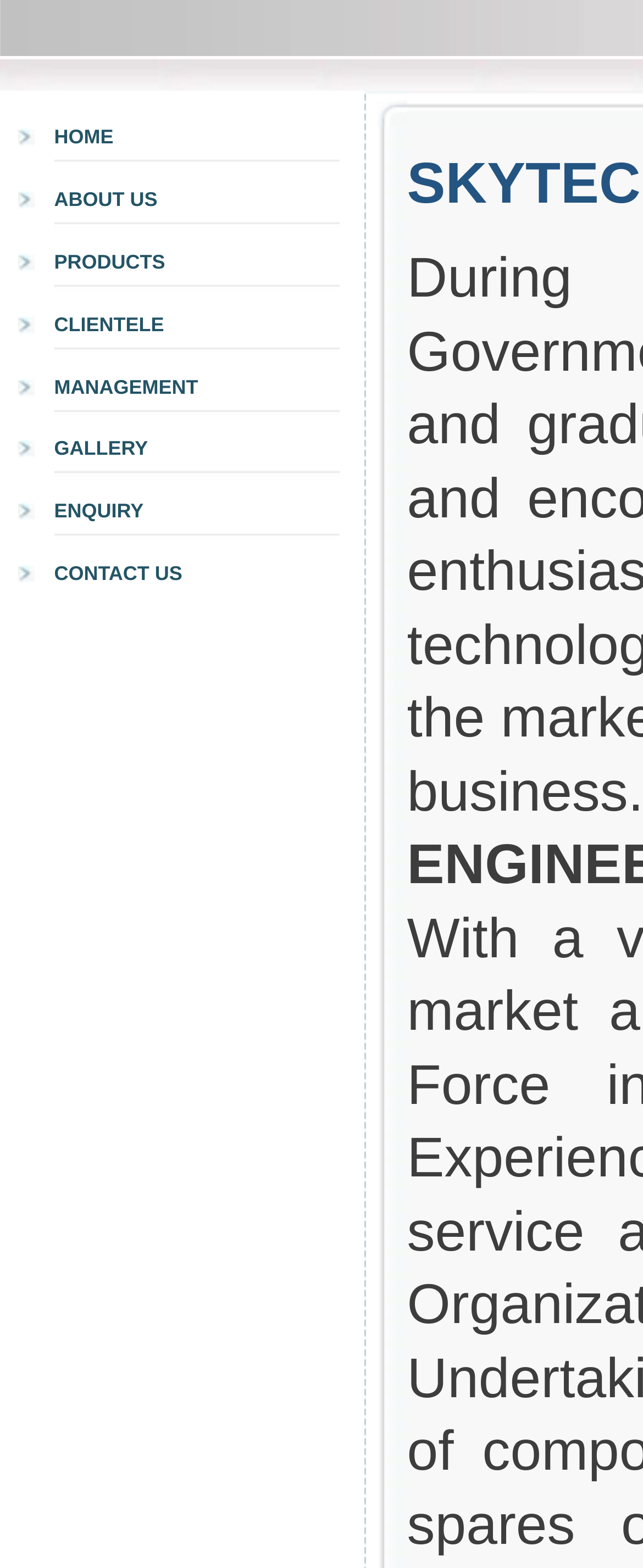Identify the bounding box for the given UI element using the description provided. Coordinates should be in the format (top-left x, top-left y, bottom-right x, bottom-right y) and must be between 0 and 1. Here is the description: Menu

None